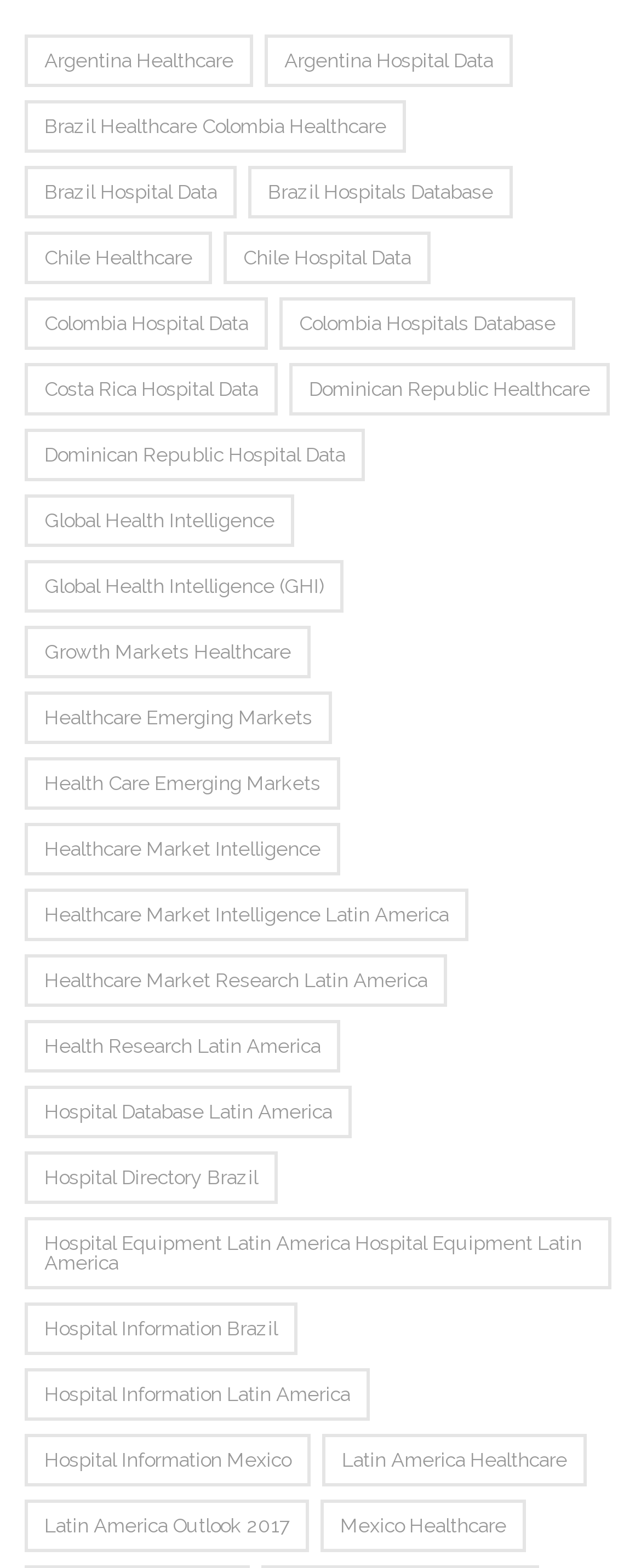Can you show the bounding box coordinates of the region to click on to complete the task described in the instruction: "Explore Brazil Hospital Data"?

[0.038, 0.106, 0.369, 0.139]